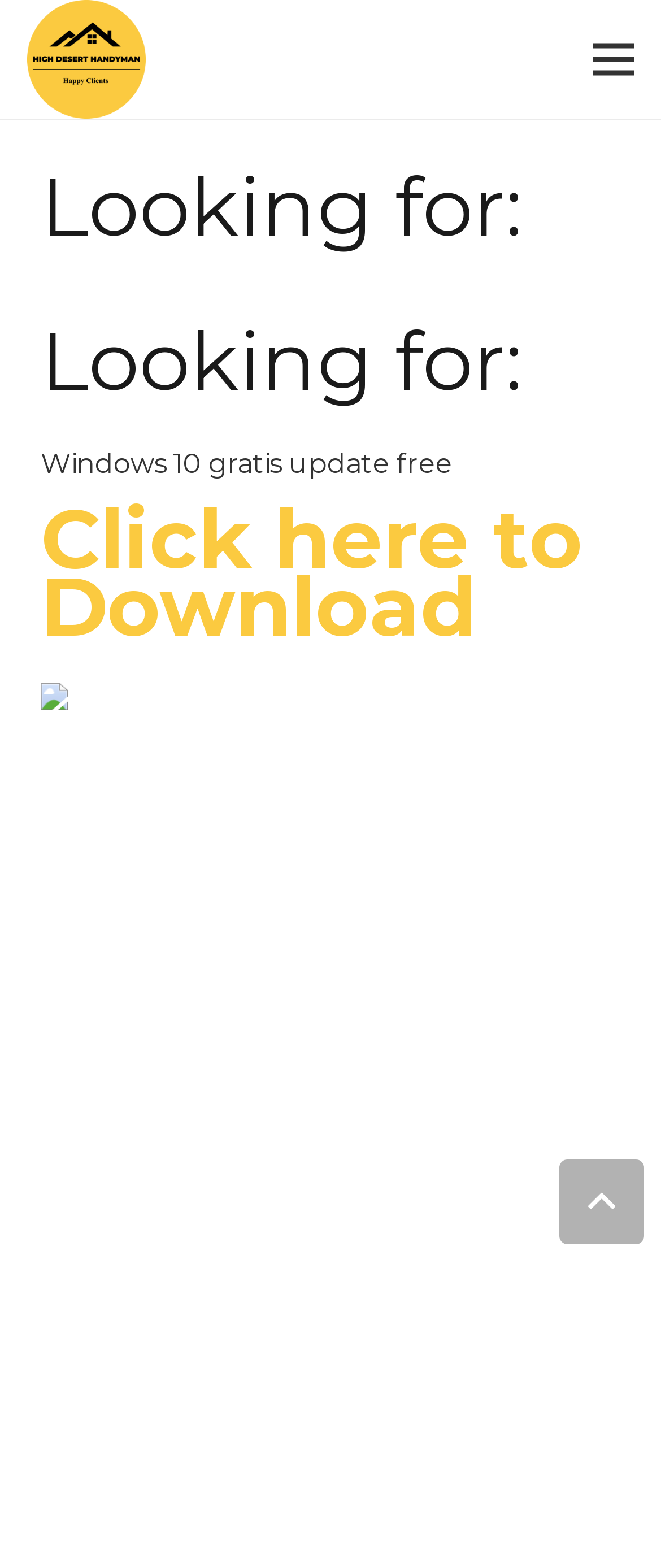Locate the bounding box coordinates of the UI element described by: "aria-label="Link"". Provide the coordinates as four float numbers between 0 and 1, formatted as [left, top, right, bottom].

[0.041, 0.0, 0.221, 0.076]